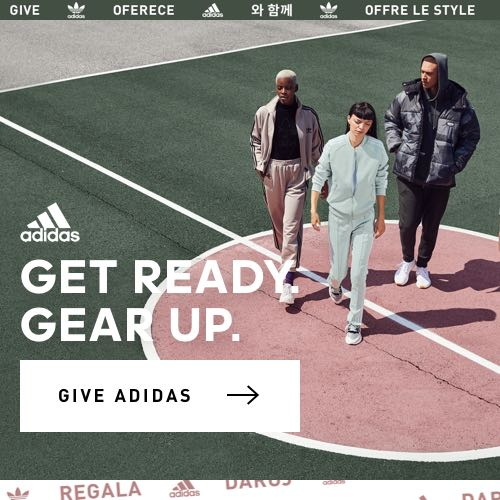Explain the image in a detailed and descriptive way.

The image showcases a vibrant outdoor scene featuring three stylish individuals walking confidently on a sports court. They are dressed in trendy activewear, representing the brand Adidas, which is prominently featured in the top left corner of the image. The composition emphasizes a casual yet dynamic vibe, highlighted by the bold text that reads "GET READY GEAR UP." Below the text, there's a call-to-action button that invites viewers to engage with the brand, stating "GIVE ADIDAS." The background design of the court adds an energetic flair, making the overall aesthetic youthful and inviting, perfect for those looking to elevate their sportswear fashion.